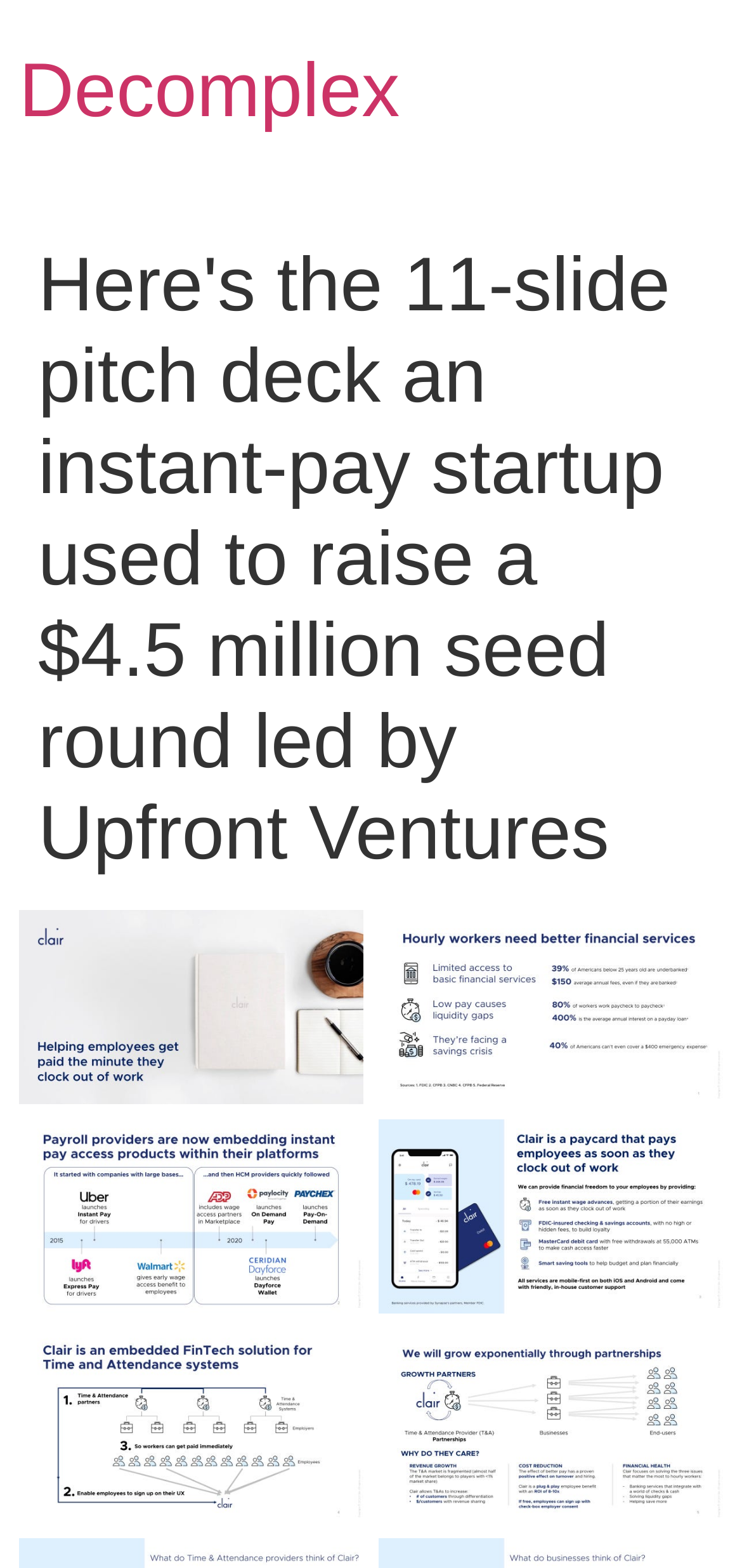How many figures are on the webpage?
Answer the question using a single word or phrase, according to the image.

8